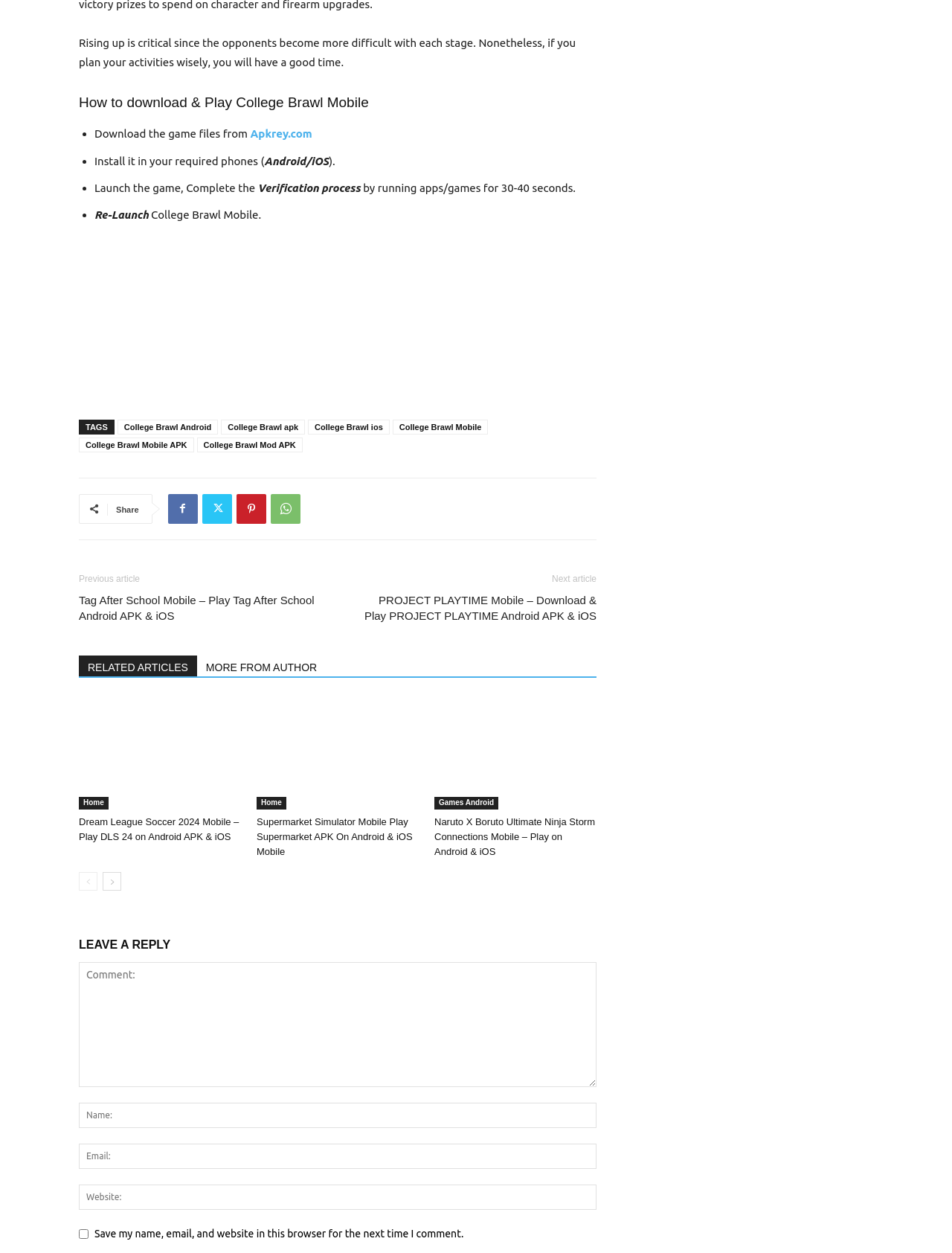Identify the bounding box coordinates of the area that should be clicked in order to complete the given instruction: "Click the 'Place Order' button". The bounding box coordinates should be four float numbers between 0 and 1, i.e., [left, top, right, bottom].

None